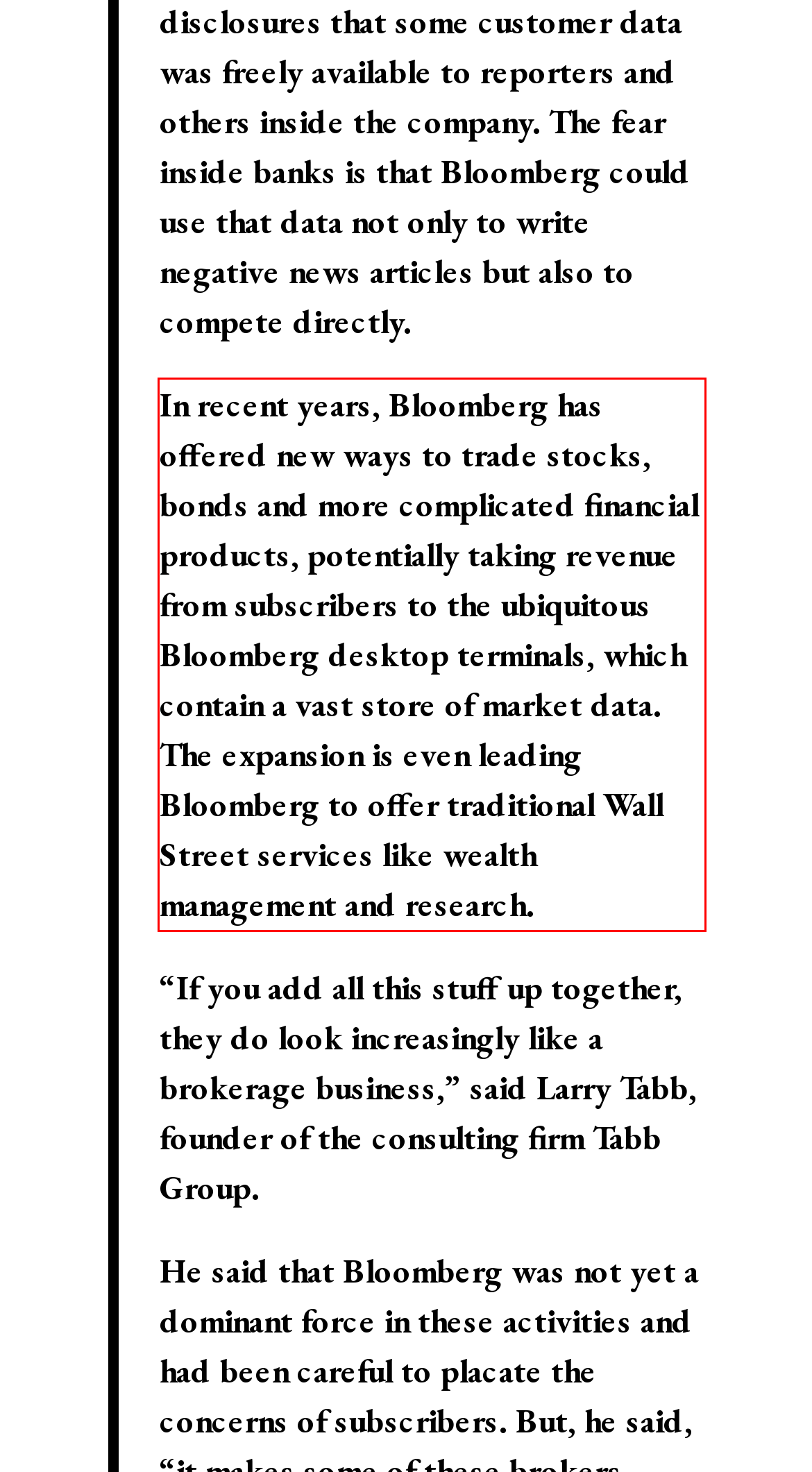You are provided with a screenshot of a webpage that includes a UI element enclosed in a red rectangle. Extract the text content inside this red rectangle.

In recent years, Bloomberg has offered new ways to trade stocks, bonds and more complicated financial products, potentially taking revenue from subscribers to the ubiquitous Bloomberg desktop terminals, which contain a vast store of market data. The expansion is even leading Bloomberg to offer traditional Wall Street services like wealth management and research.